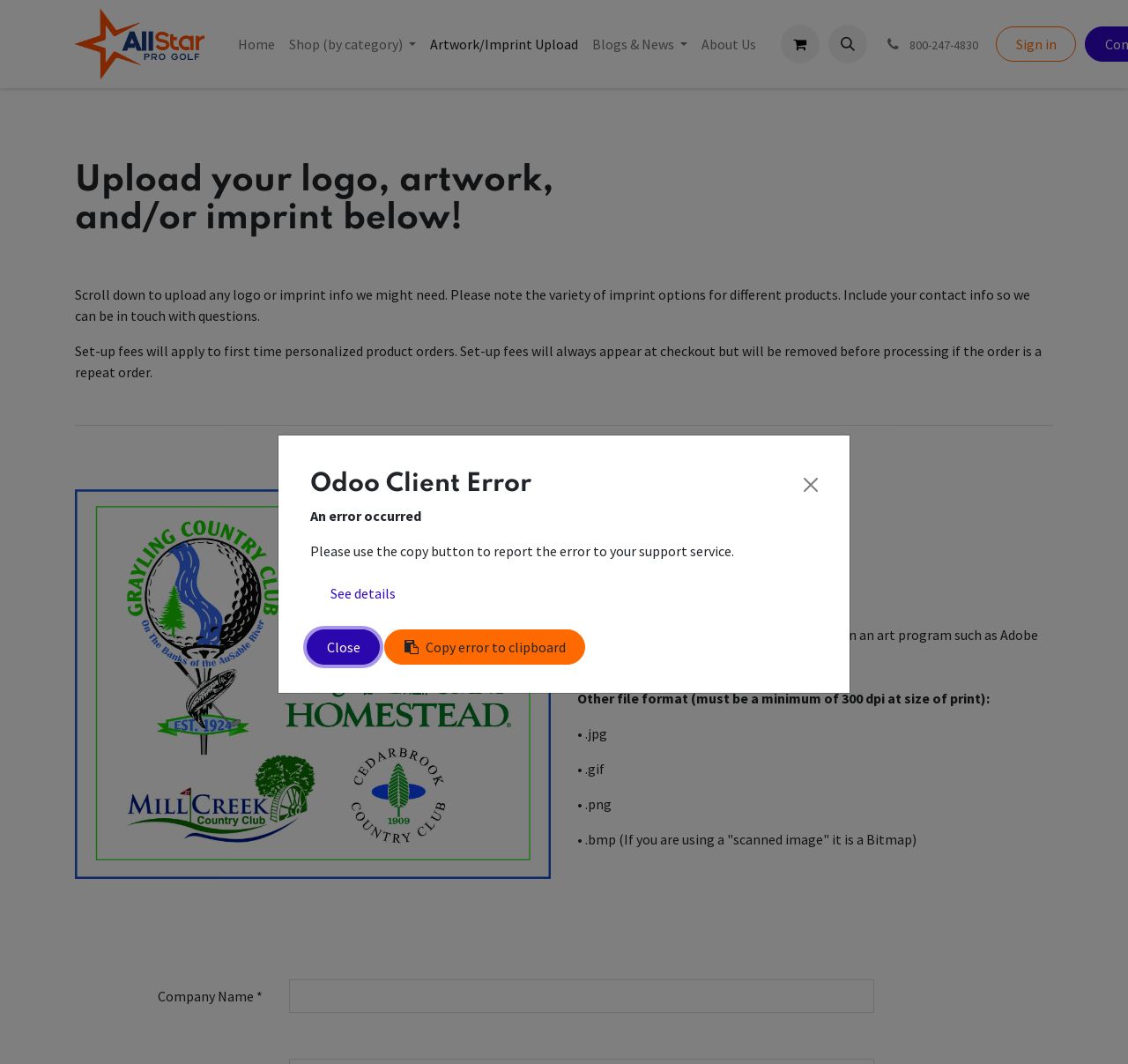What is the significance of the separator line on the webpage?
Answer the question in a detailed and comprehensive manner.

The separator line on the webpage appears to separate the different sections of the webpage, such as the upload instructions and the file format guidelines, to make the content more organized and easier to read.